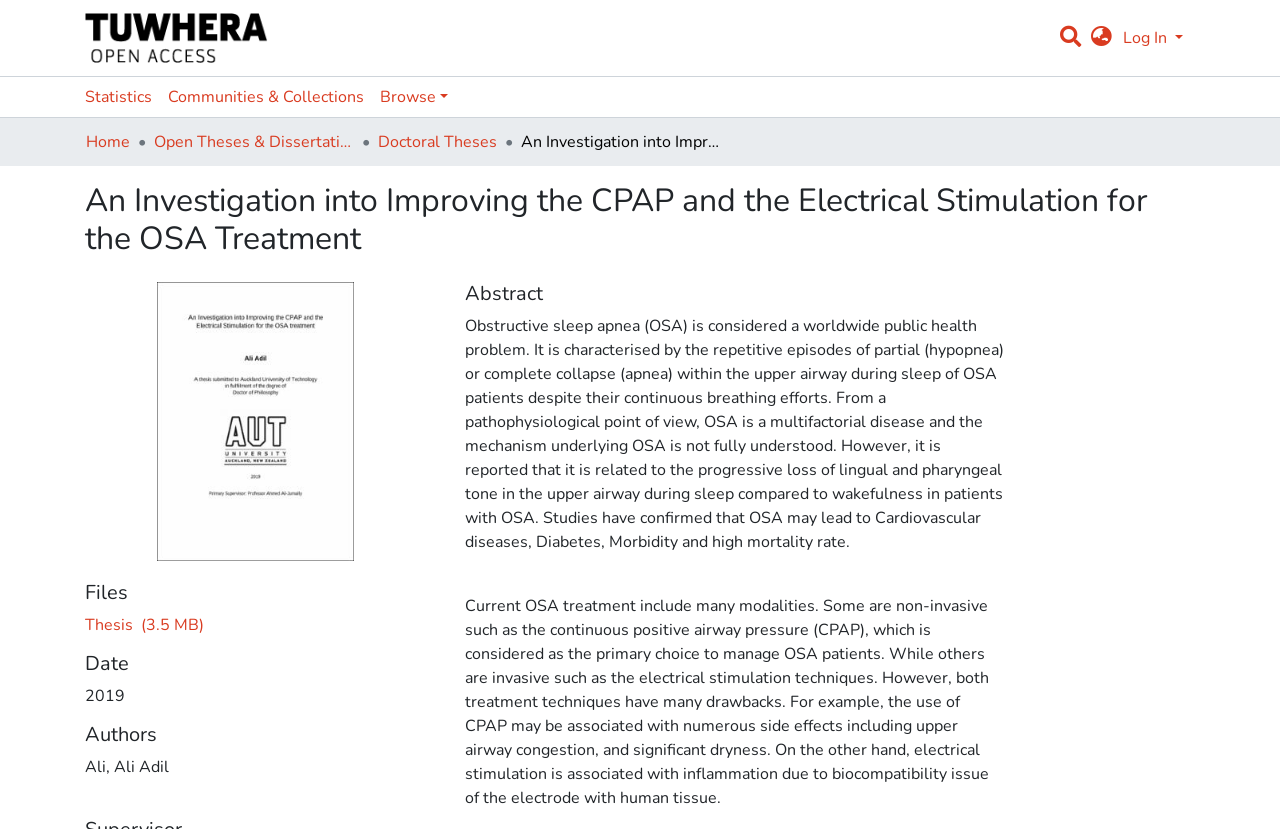Who is the author of the thesis?
Examine the image and give a concise answer in one word or a short phrase.

Ali, Ali Adil